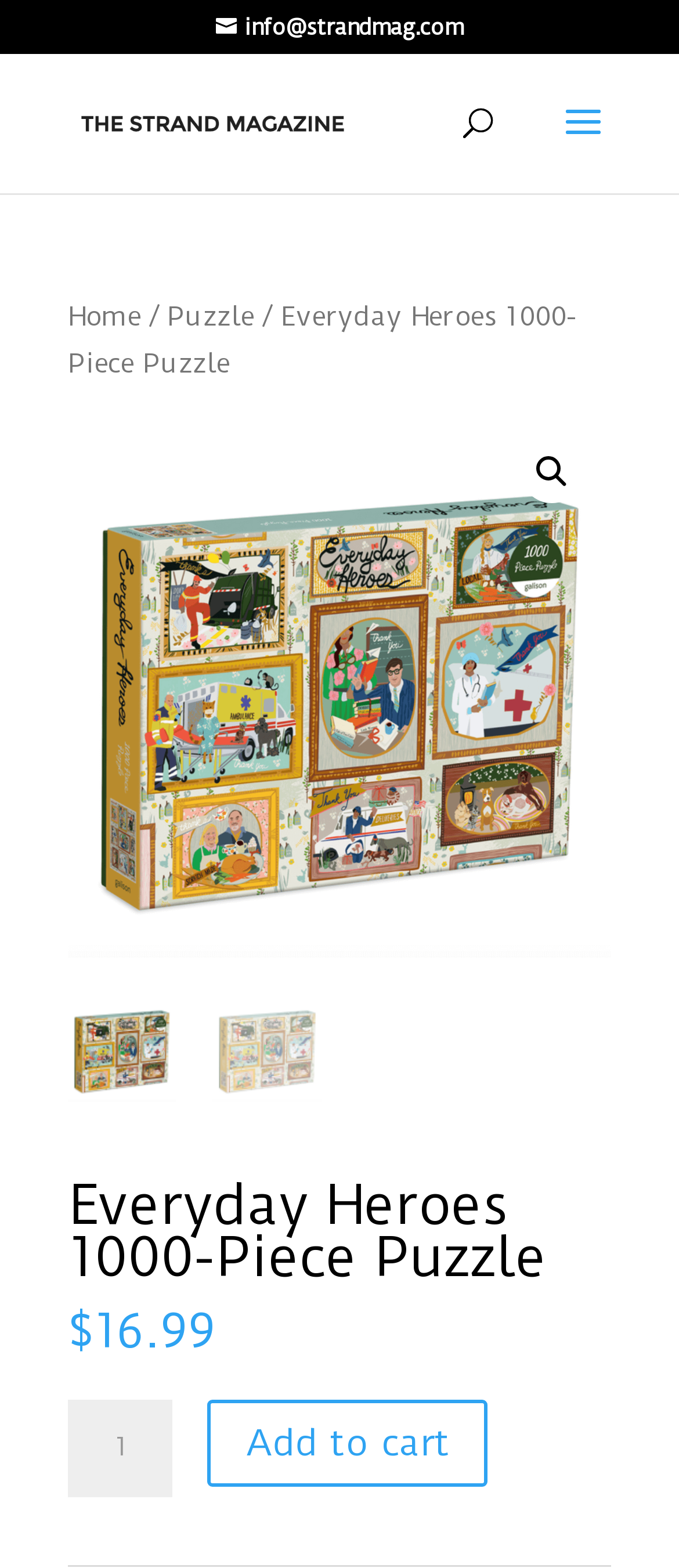What is the navigation path to reach the current page?
Using the image as a reference, deliver a detailed and thorough answer to the question.

I found the answer by looking at the breadcrumb navigation element, which displays the path 'Home > Puzzle > Everyday Heroes 1000-Piece Puzzle'. This indicates the navigation path that was taken to reach the current page.